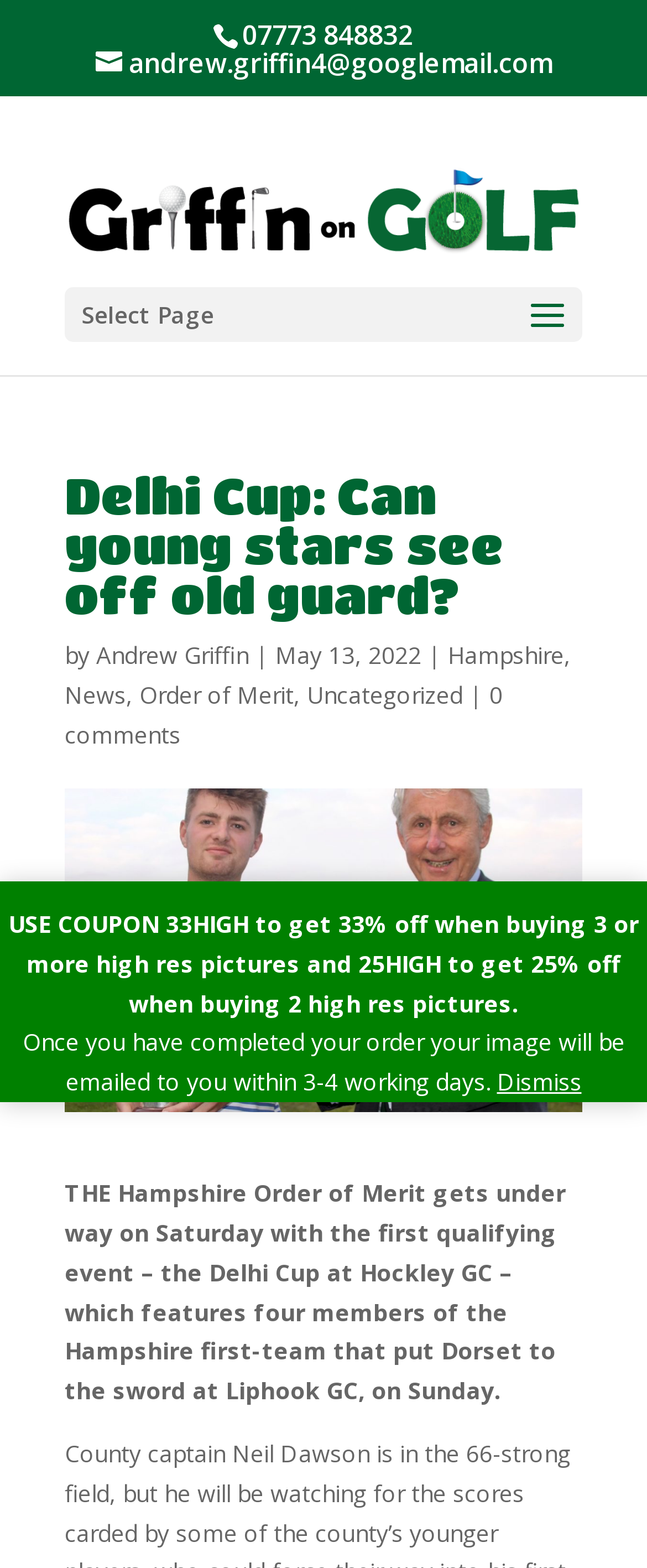What is the name of the person in the image?
Provide an in-depth answer to the question, covering all aspects.

The name of the person in the image can be inferred from the image description 'Owen Grimes Delhi Cup 2019' which is located in the middle of the webpage.